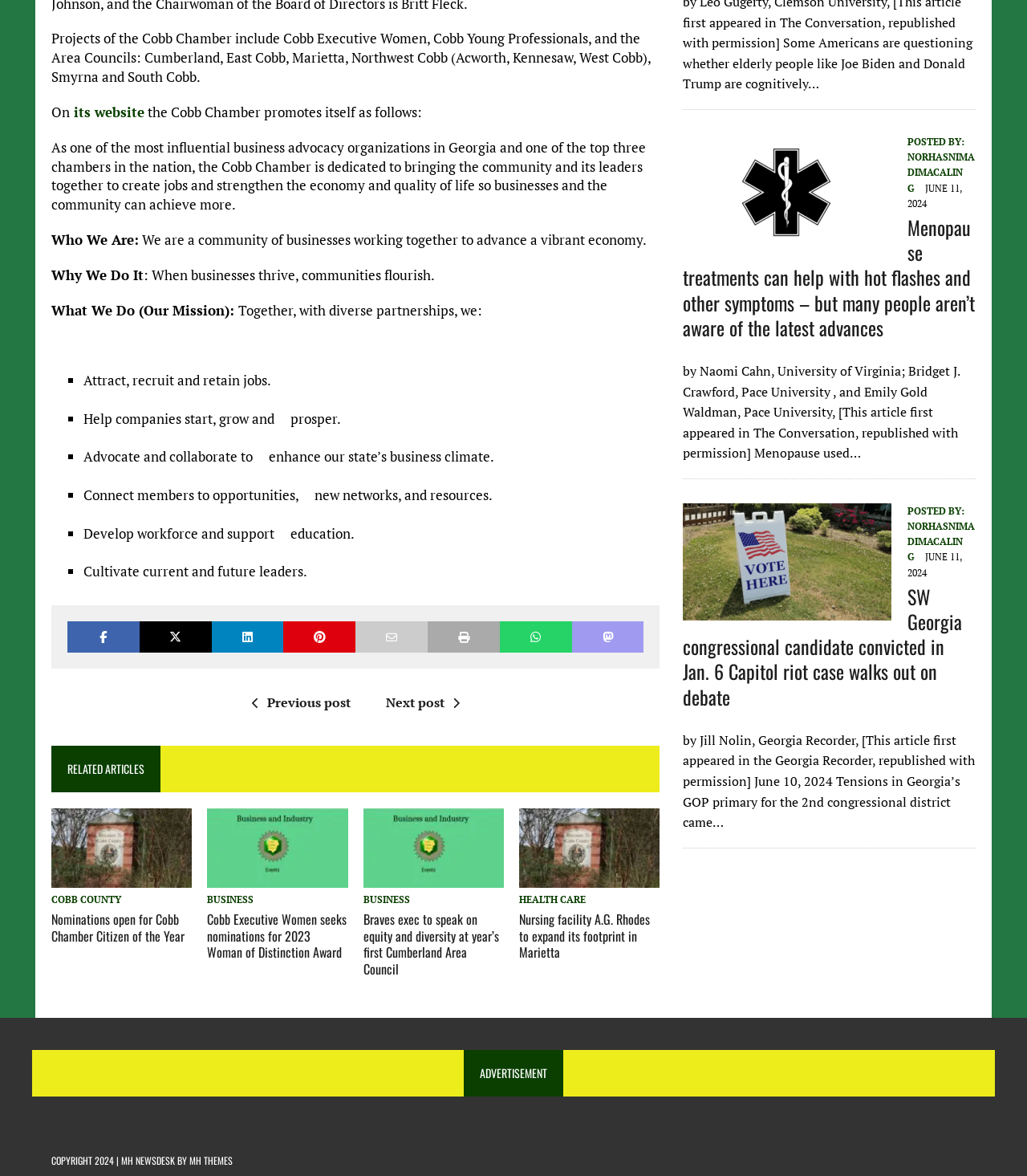From the screenshot, find the bounding box of the UI element matching this description: "its website". Supply the bounding box coordinates in the form [left, top, right, bottom], each a float between 0 and 1.

[0.068, 0.087, 0.141, 0.103]